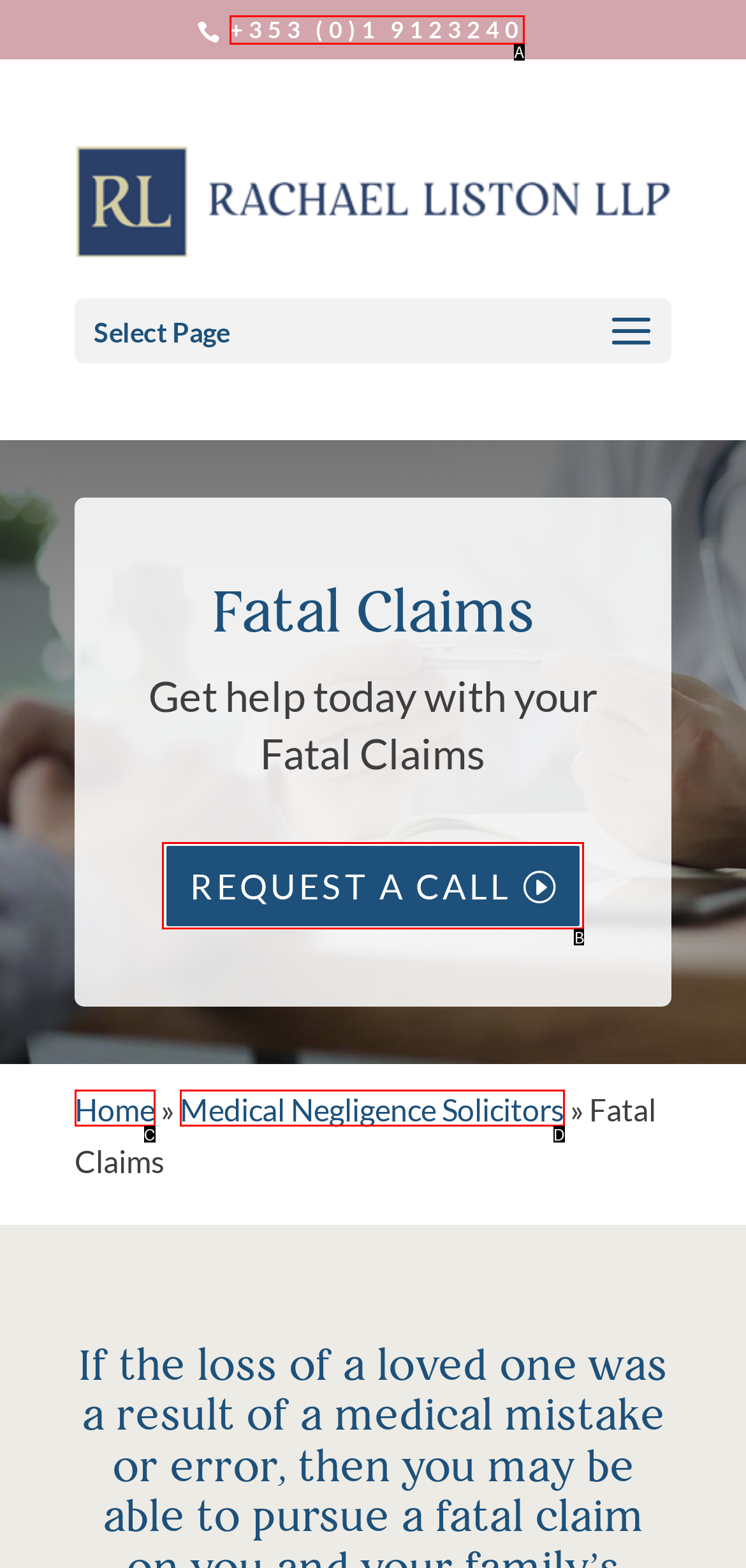Select the option that corresponds to the description: Medical Negligence Solicitors
Respond with the letter of the matching choice from the options provided.

D